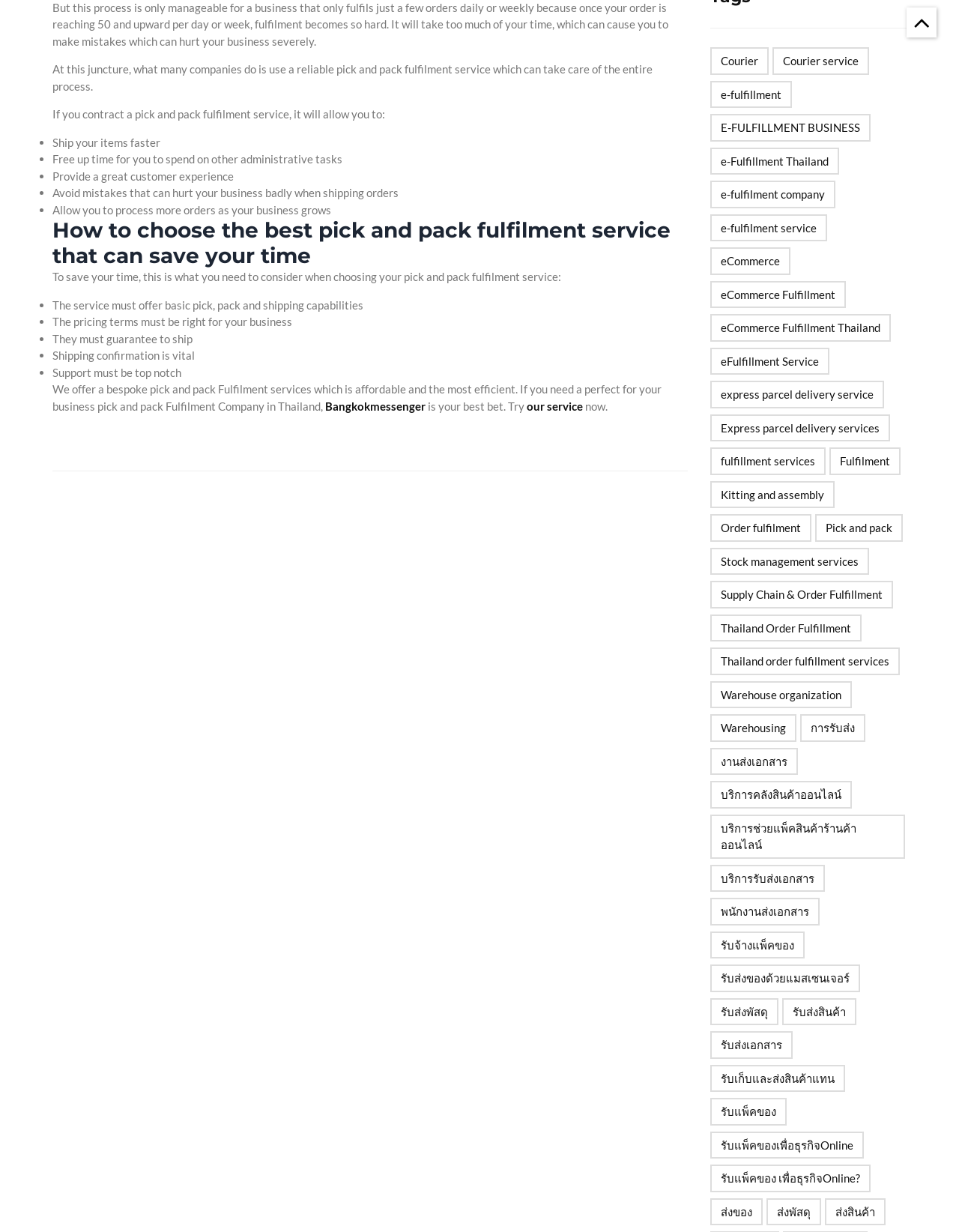Find the bounding box coordinates for the element that must be clicked to complete the instruction: "Explore 'Courier (6 items)'". The coordinates should be four float numbers between 0 and 1, indicated as [left, top, right, bottom].

[0.74, 0.039, 0.801, 0.061]